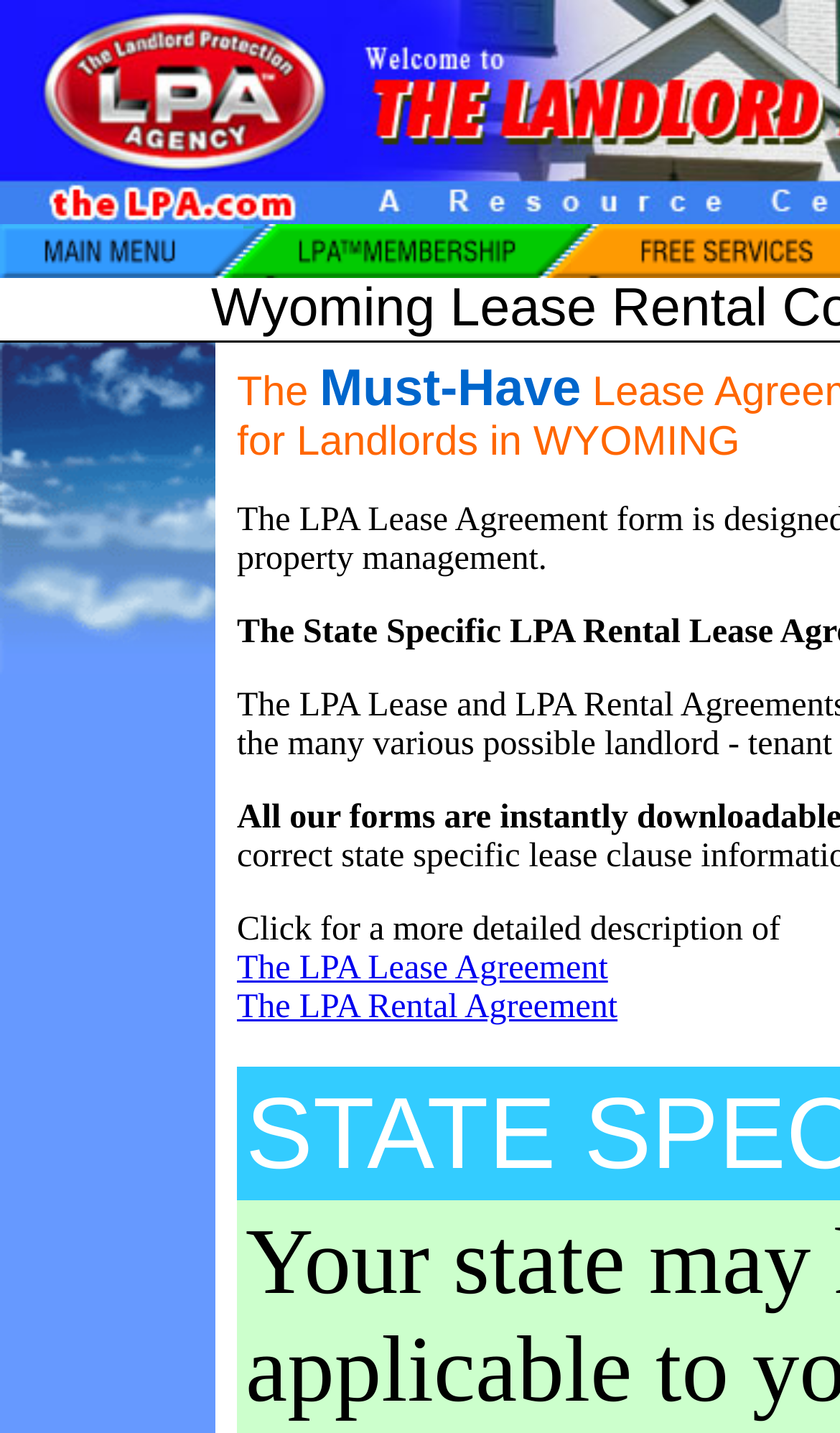What is the second menu item?
Answer the question using a single word or phrase, according to the image.

Membership With The Landlord Protection Agency